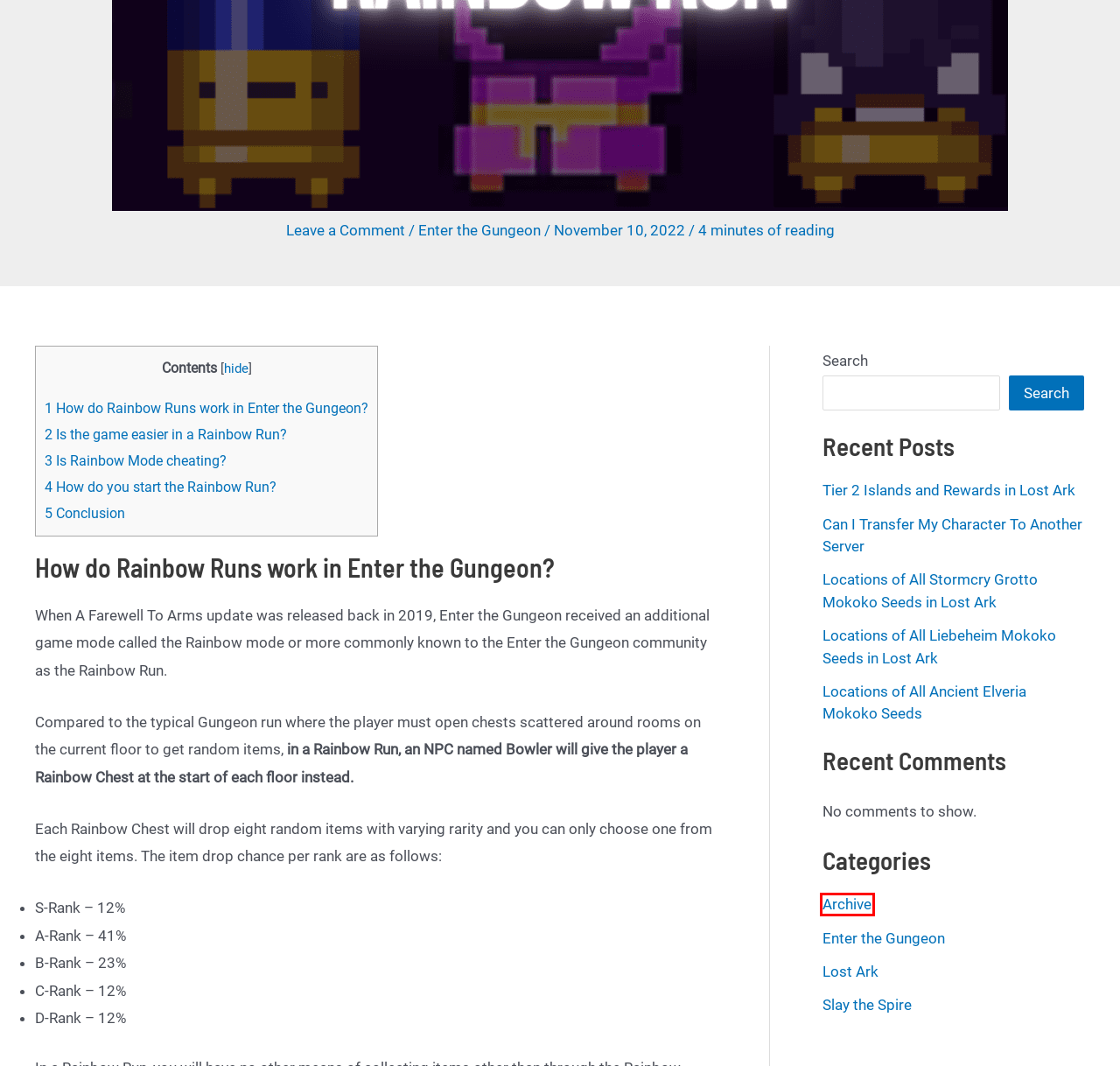You have been given a screenshot of a webpage with a red bounding box around a UI element. Select the most appropriate webpage description for the new webpage that appears after clicking the element within the red bounding box. The choices are:
A. Can I Transfer My Character To Another Server - Chart X Games
B. Locations of All Stormcry Grotto Mokoko Seeds in Lost Ark - Chart X Games
C. Locations of All Ancient Elveria Mokoko Seeds - Chart X Games
D. Enter the Gungeon - Chart X Games
E. Locations of All Liebeheim Mokoko Seeds in Lost Ark - Chart X Games
F. Lost Ark - Chart X Games
G. Archive - Chart X Games
H. Slay the Spire - Chart X Games

G